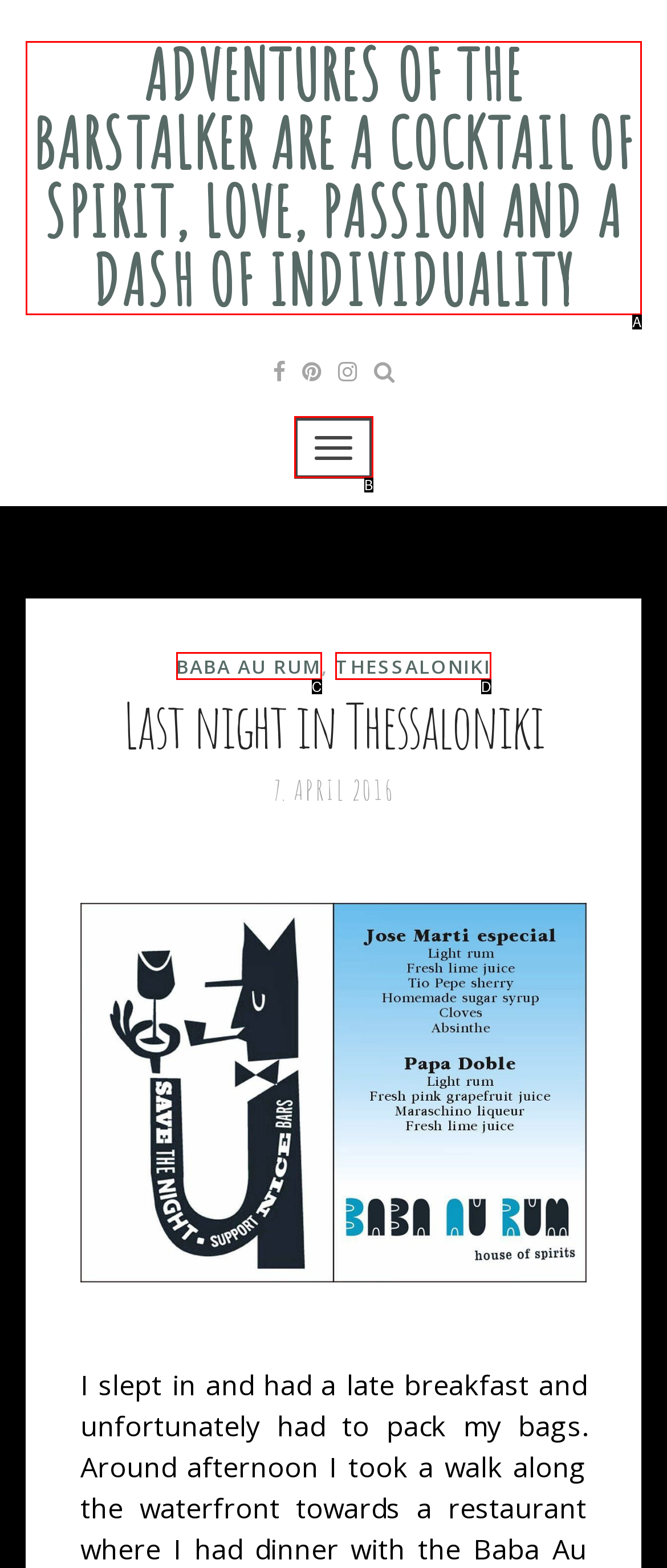Find the HTML element that matches the description provided: Baba Au Rum
Answer using the corresponding option letter.

C